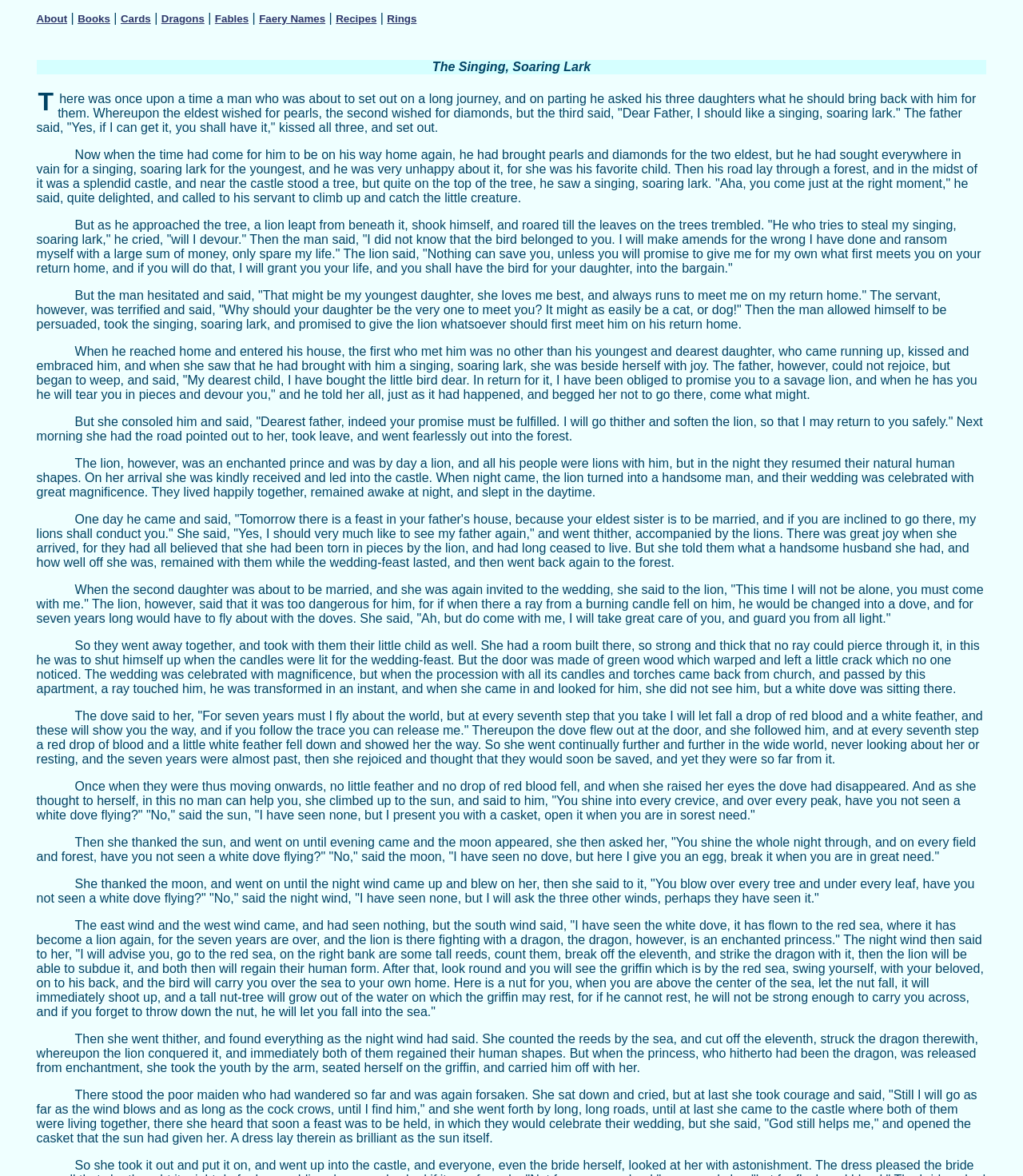Use a single word or phrase to answer the question: What is the layout of the main navigation?

Horizontal